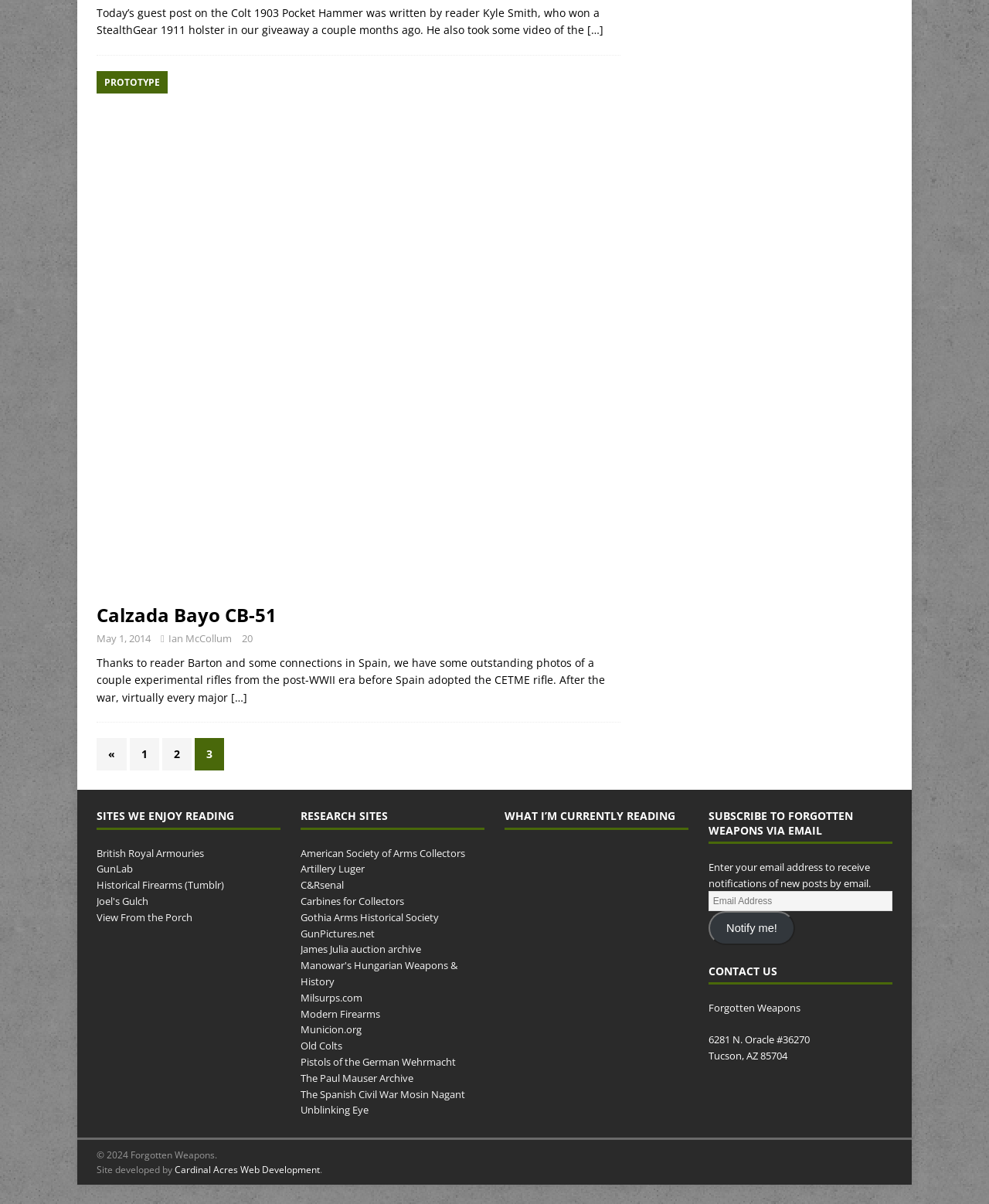Identify the bounding box coordinates of the clickable region necessary to fulfill the following instruction: "Click the button to navigate to the previous page". The bounding box coordinates should be four float numbers between 0 and 1, i.e., [left, top, right, bottom].

[0.098, 0.613, 0.128, 0.64]